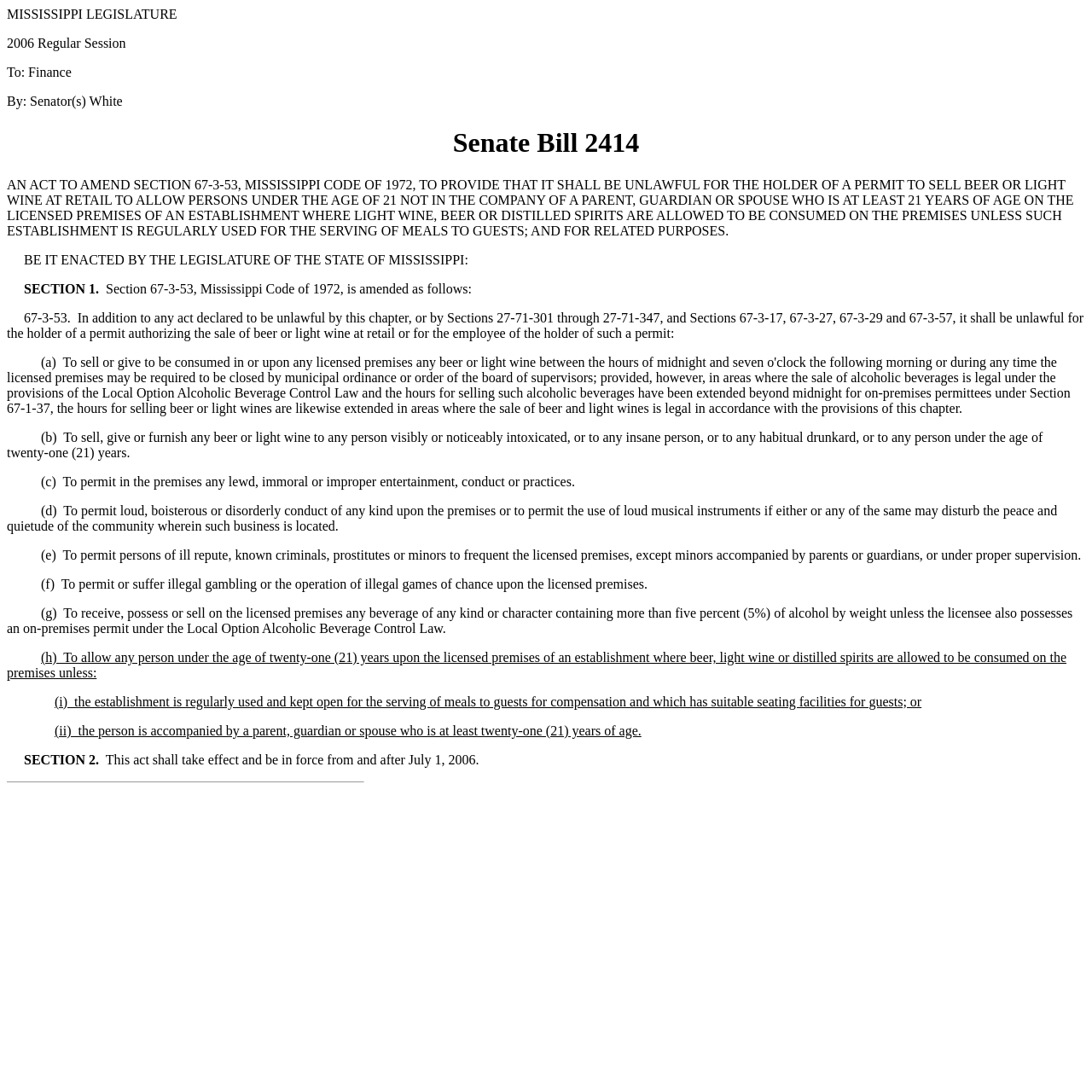What is the primary heading on this webpage?

Senate Bill 2414